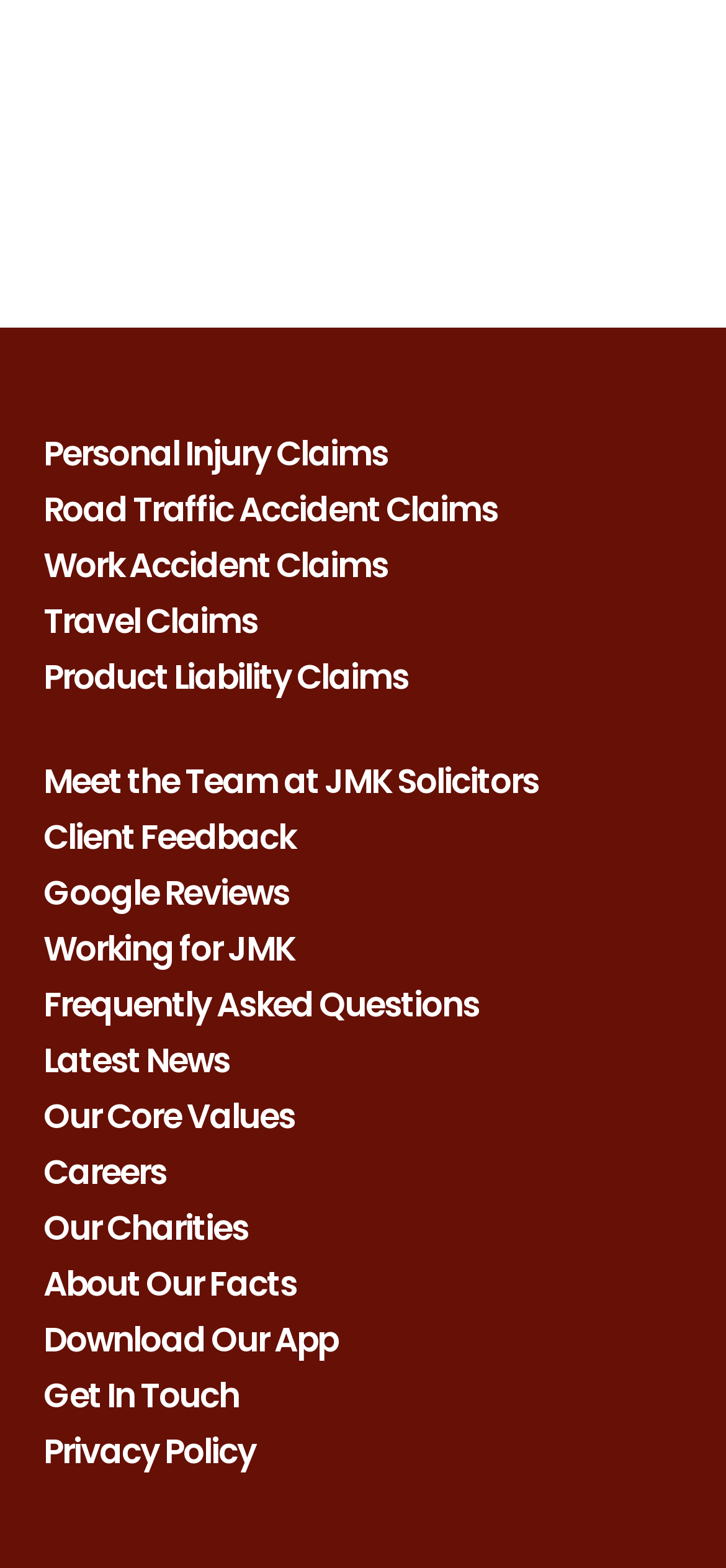Please mark the bounding box coordinates of the area that should be clicked to carry out the instruction: "Read about Centene".

None